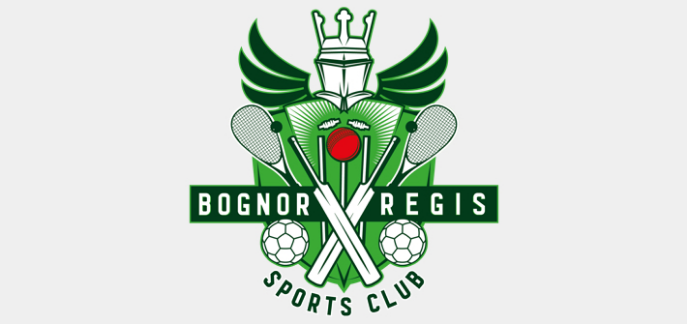Reply to the question with a single word or phrase:
How many sports are represented in the logo?

Three